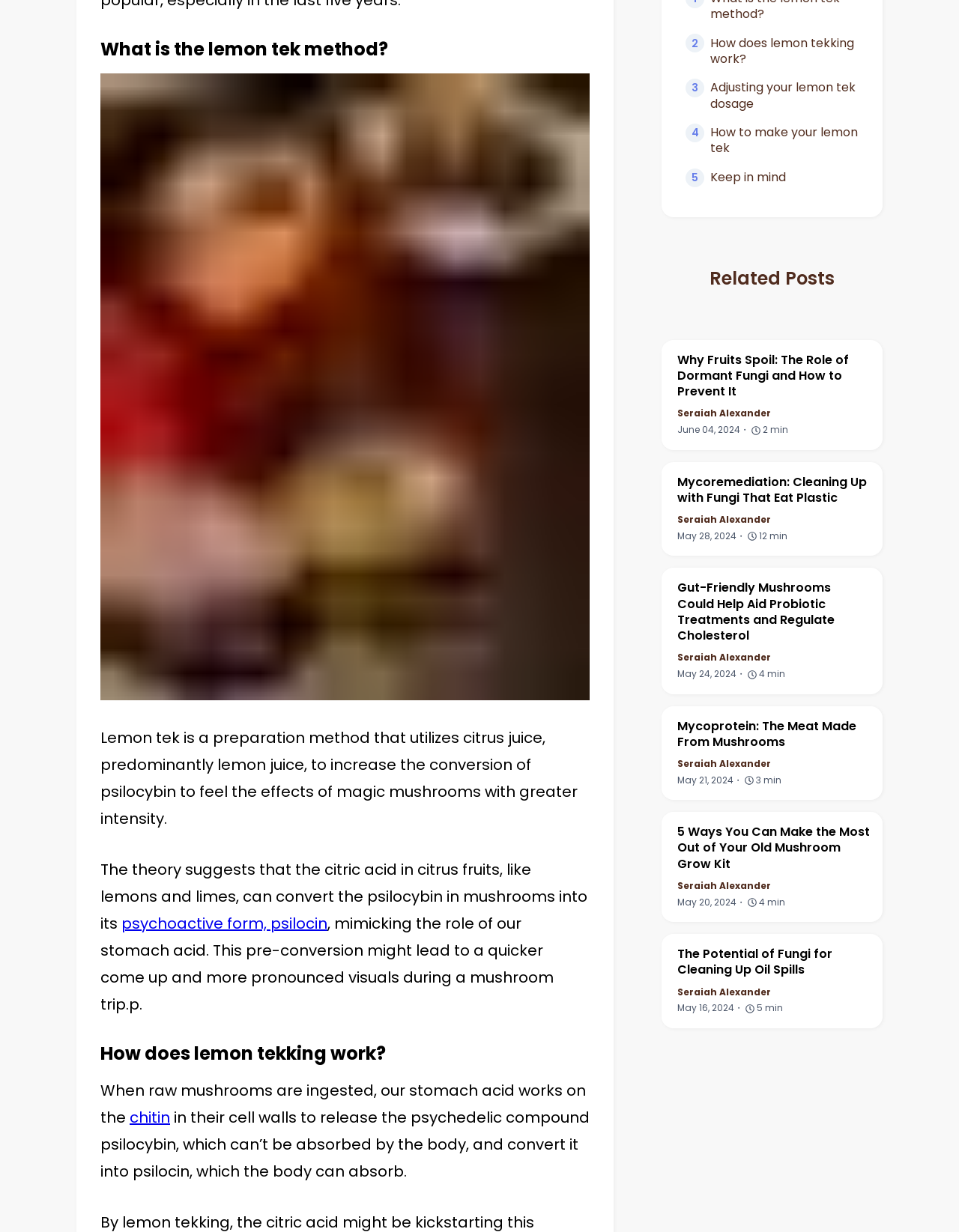Could you locate the bounding box coordinates for the section that should be clicked to accomplish this task: "Click the link to learn about what is the lemon tek method".

[0.105, 0.03, 0.615, 0.05]